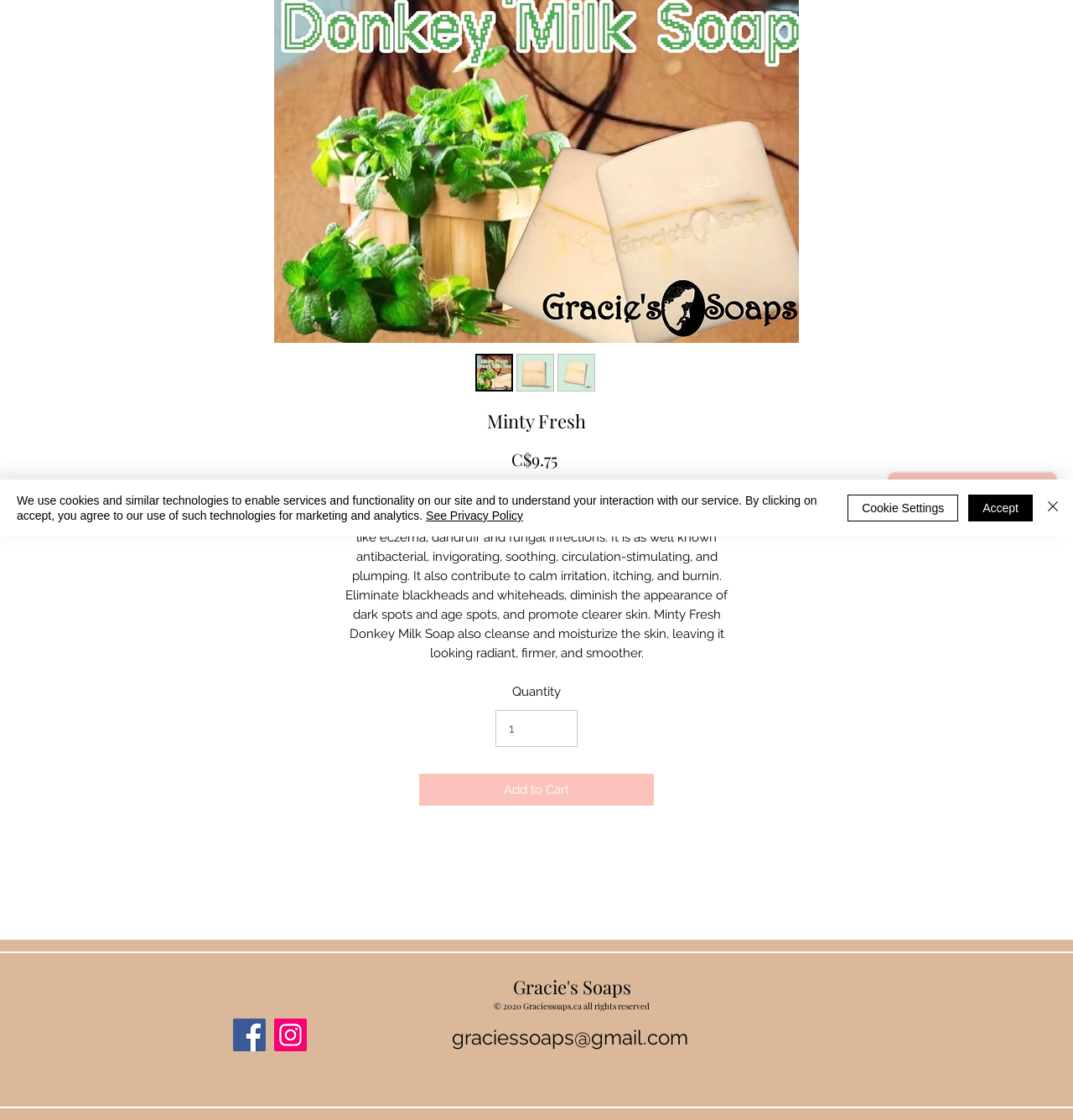Given the element description: "input value="1" aria-label="Quantity" value="1"", predict the bounding box coordinates of the UI element it refers to, using four float numbers between 0 and 1, i.e., [left, top, right, bottom].

[0.462, 0.634, 0.538, 0.667]